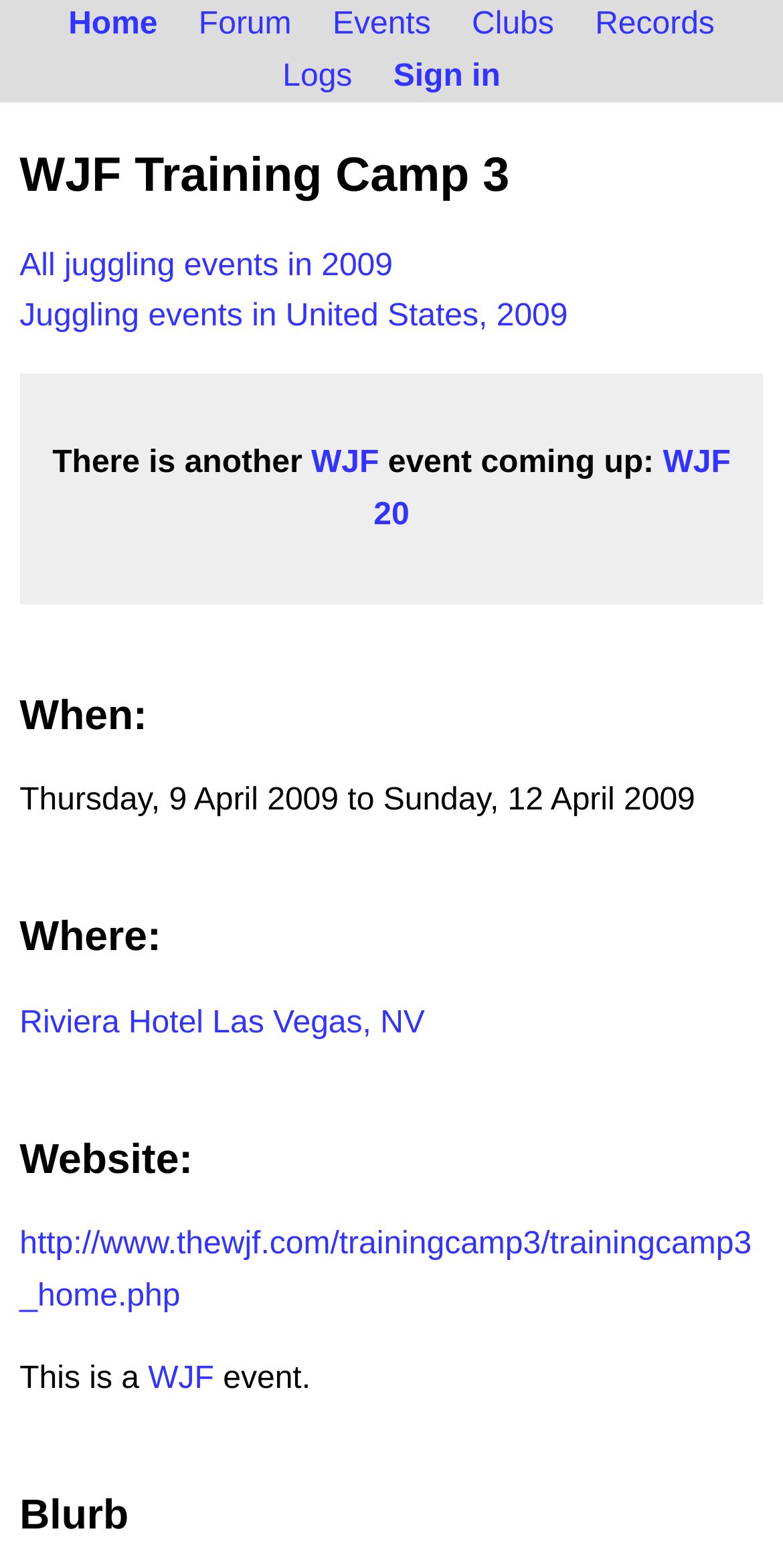Find and indicate the bounding box coordinates of the region you should select to follow the given instruction: "go to home page".

[0.067, 0.003, 0.222, 0.029]